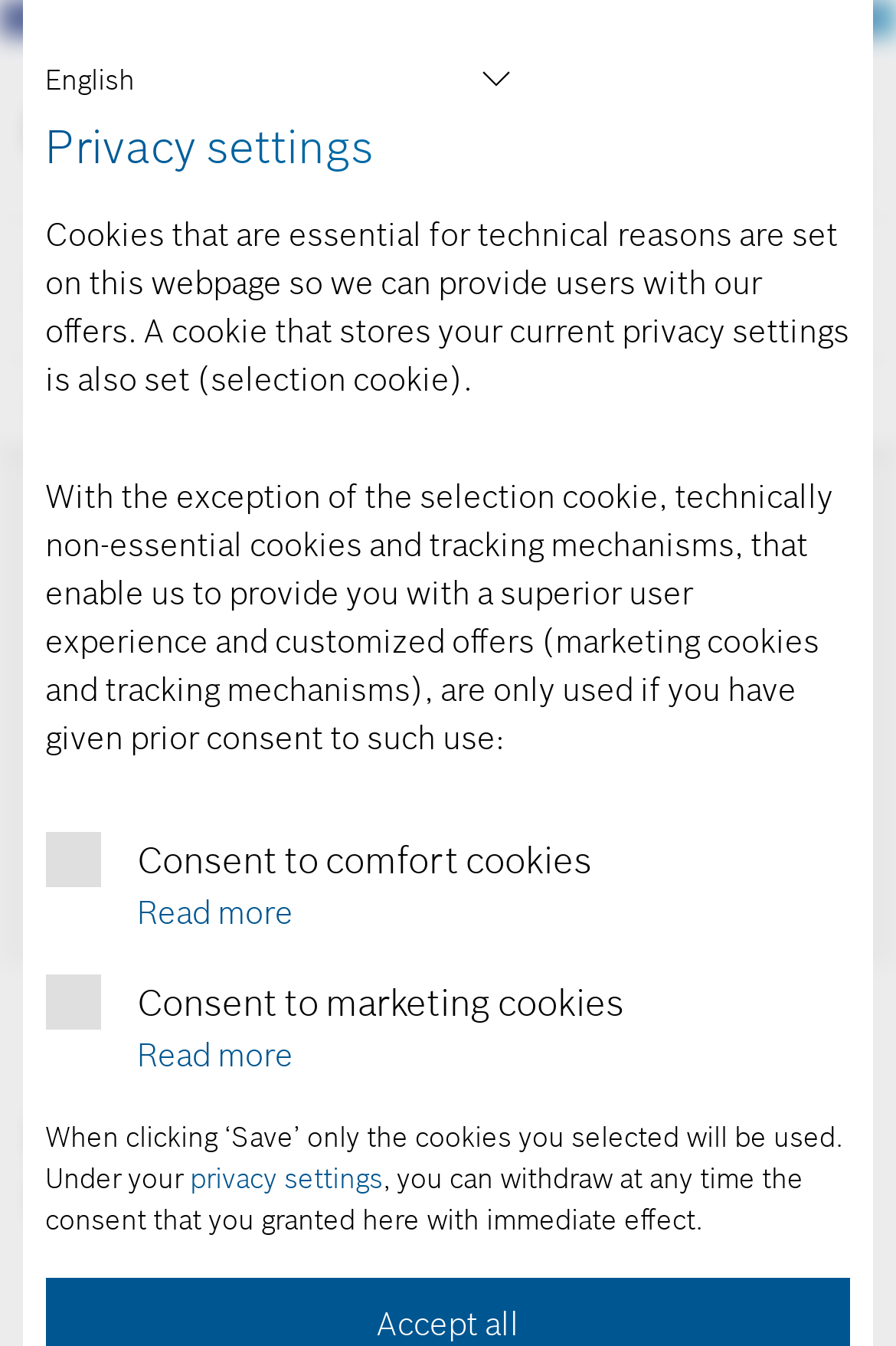How many search results are shown?
Look at the screenshot and give a one-word or phrase answer.

Top Results